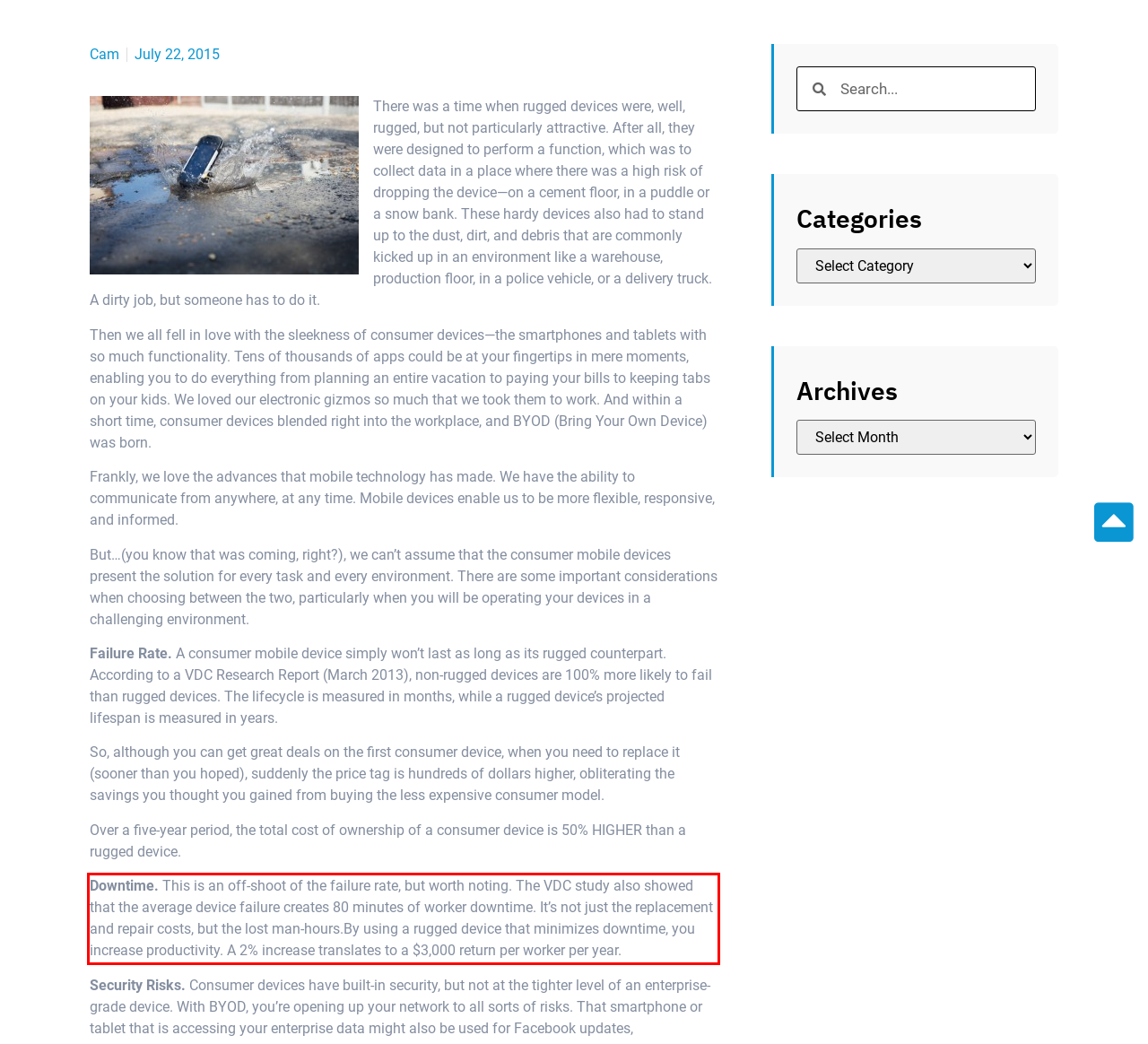Given a screenshot of a webpage, identify the red bounding box and perform OCR to recognize the text within that box.

Downtime. This is an off-shoot of the failure rate, but worth noting. The VDC study also showed that the average device failure creates 80 minutes of worker downtime. It’s not just the replacement and repair costs, but the lost man-hours.By using a rugged device that minimizes downtime, you increase productivity. A 2% increase translates to a $3,000 return per worker per year.